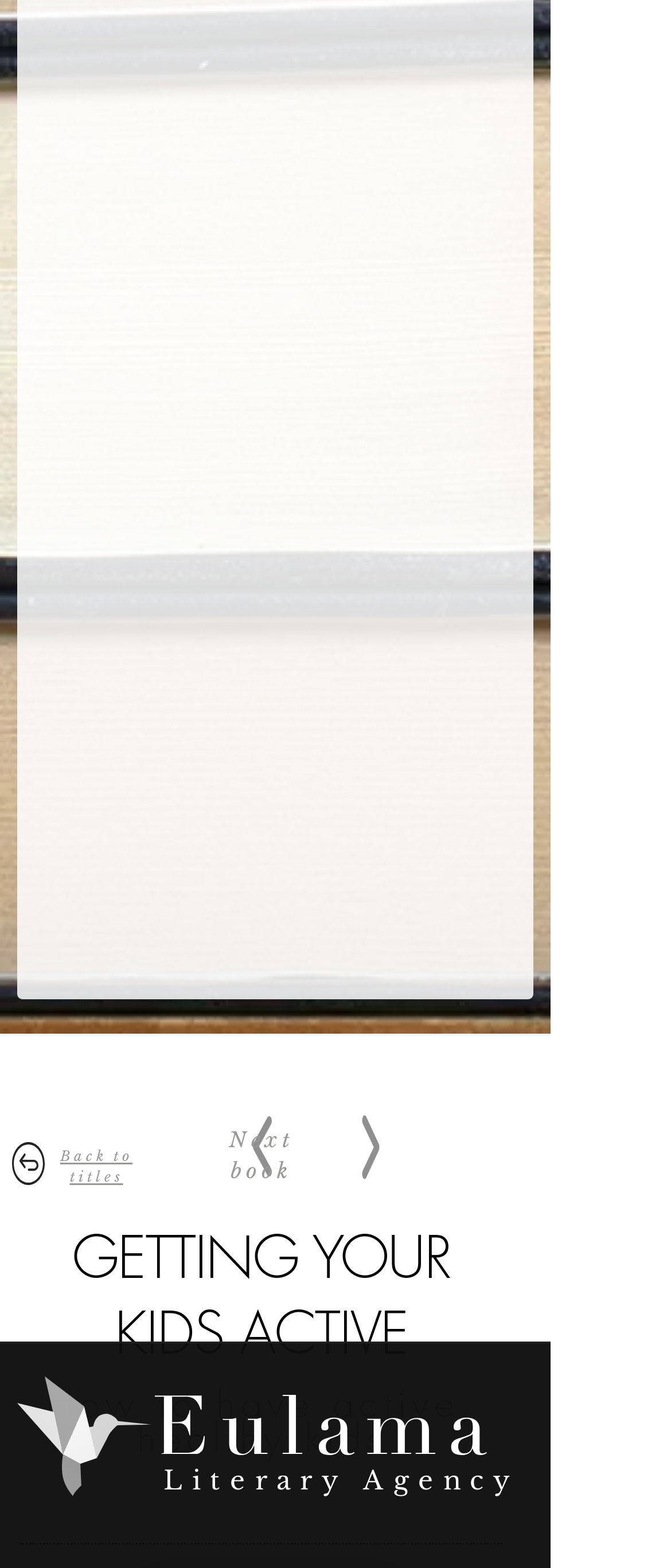Please give a succinct answer using a single word or phrase:
What is the email address of the agency?

info@eulama.com